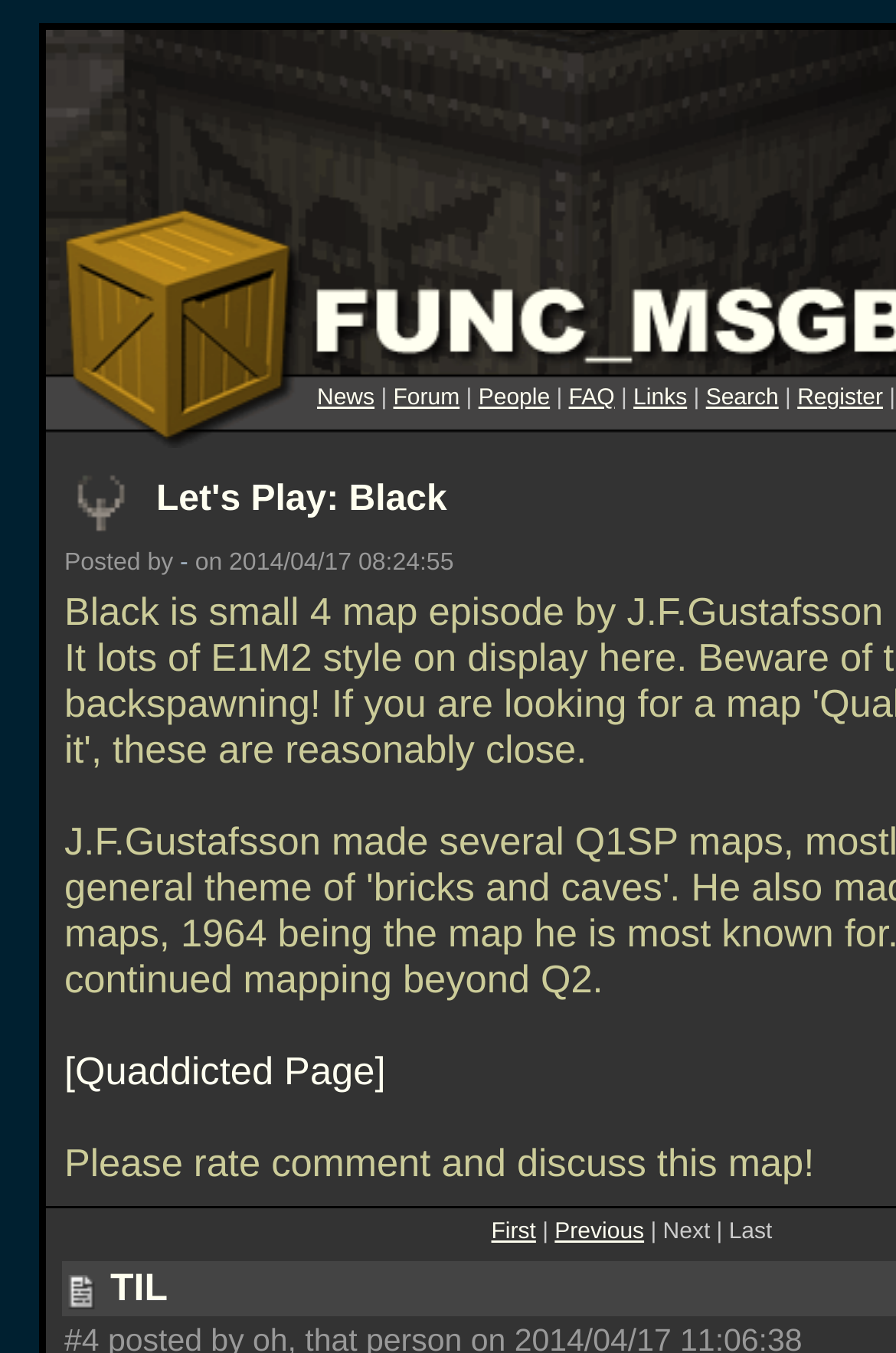What is the title of the current discussion?
From the image, respond using a single word or phrase.

Let's Play: Black